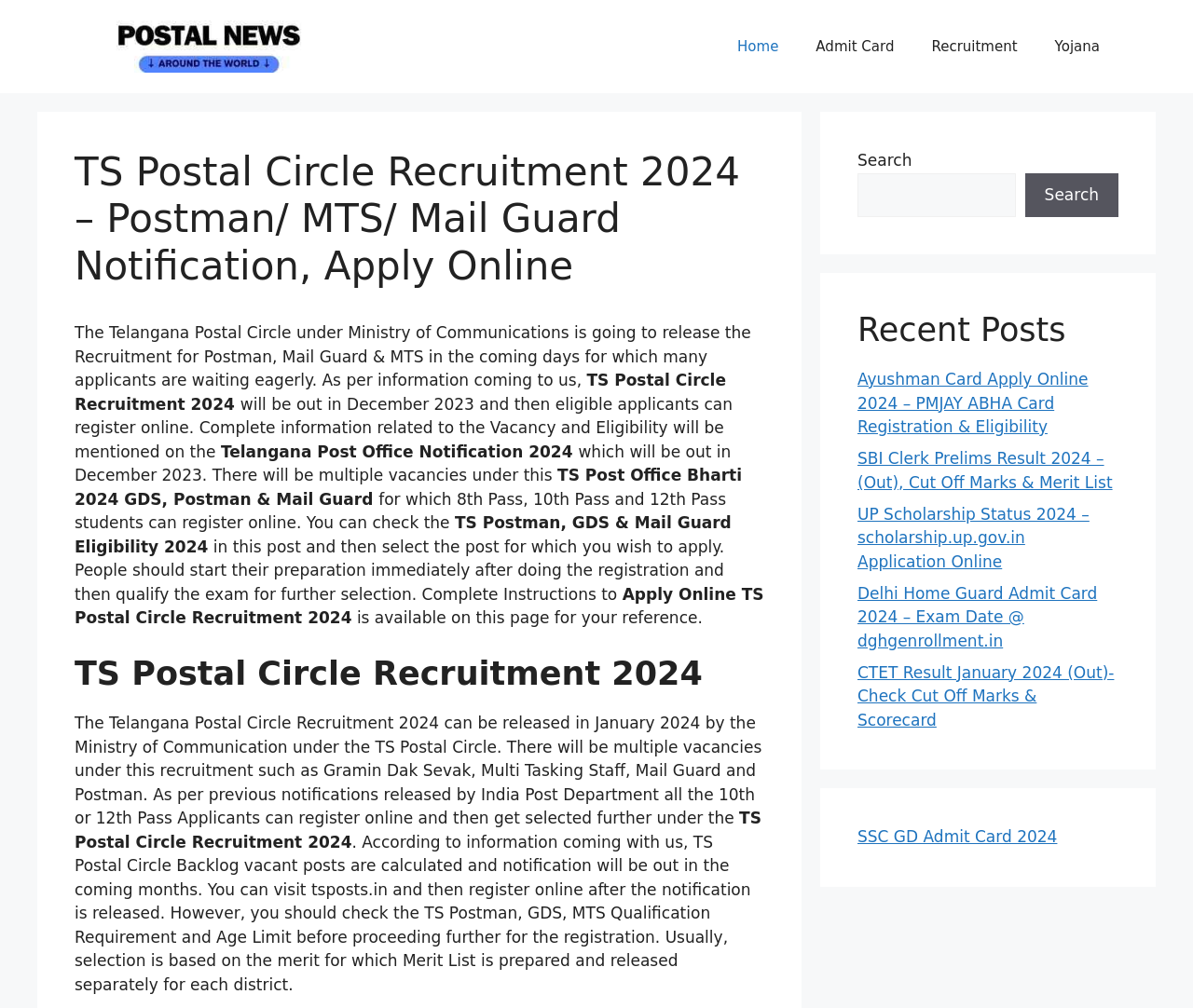Please indicate the bounding box coordinates of the element's region to be clicked to achieve the instruction: "Click on the 'Home' link". Provide the coordinates as four float numbers between 0 and 1, i.e., [left, top, right, bottom].

[0.602, 0.018, 0.668, 0.074]